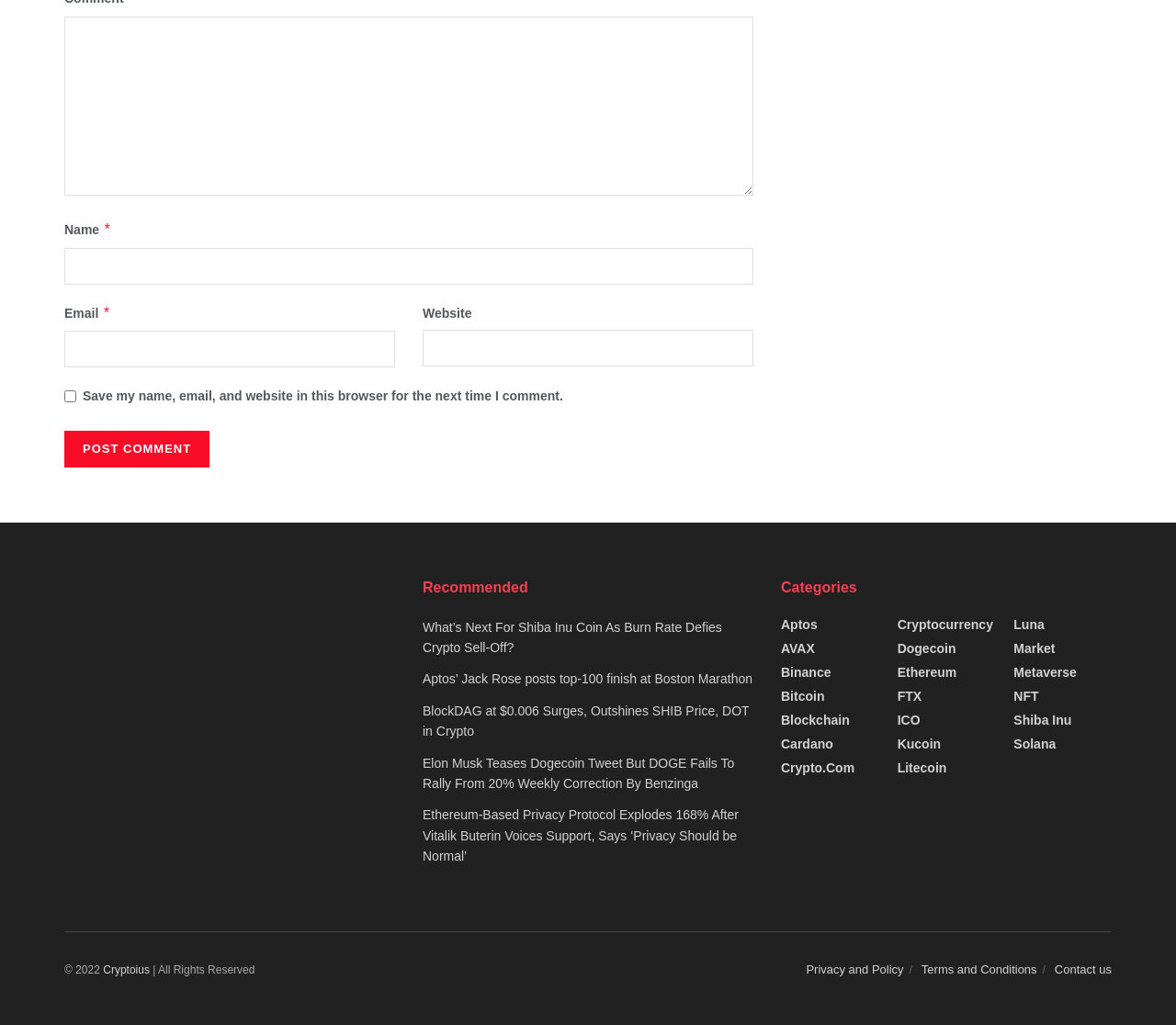What is the topic of the link 'What’s Next For Shiba Inu Coin As Burn Rate Defies Crypto Sell-Off?'?
Kindly offer a detailed explanation using the data available in the image.

The link 'What’s Next For Shiba Inu Coin As Burn Rate Defies Crypto Sell-Off?' is likely about the topic of Shiba Inu Coin, as it is mentioned in the link text.